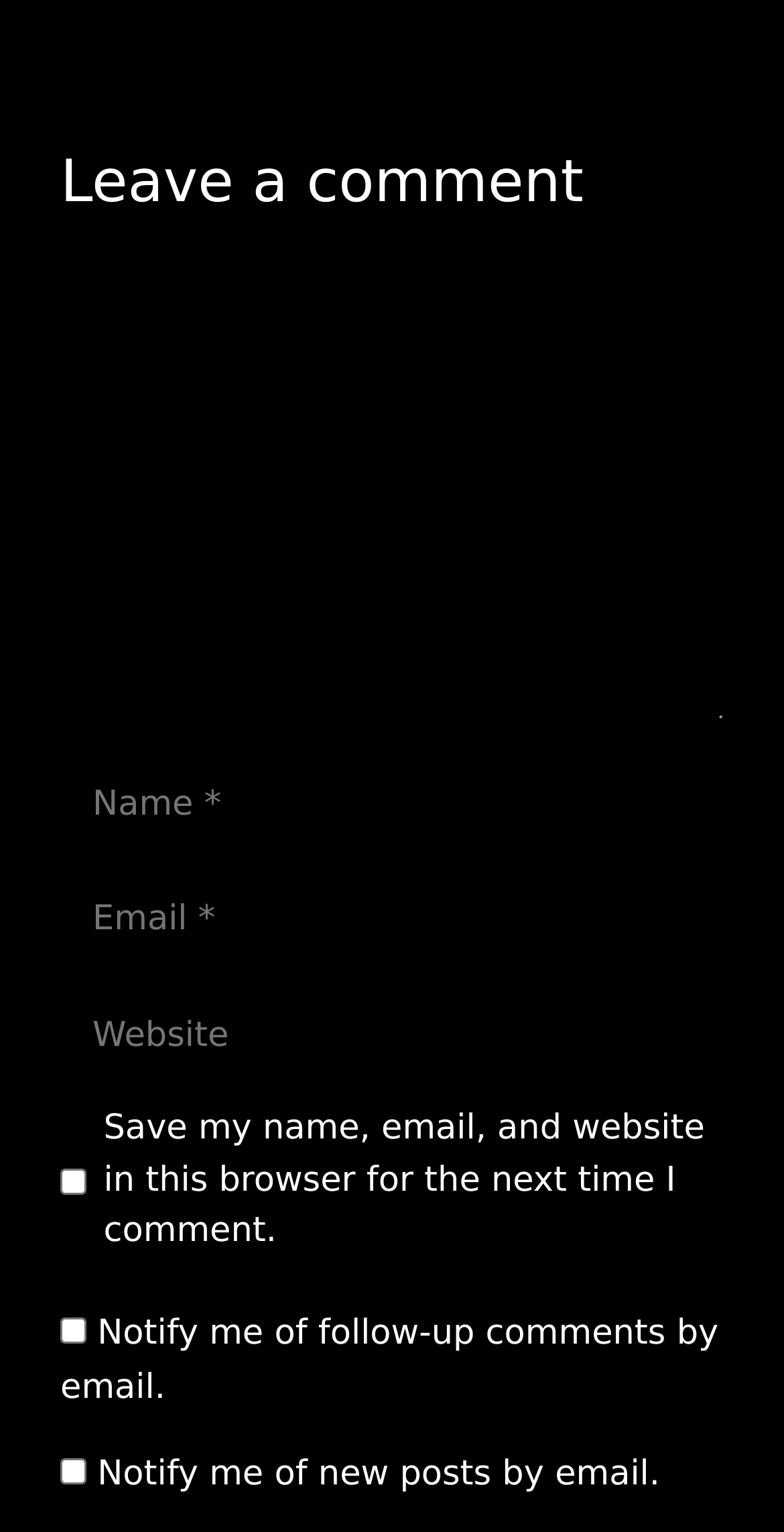From the details in the image, provide a thorough response to the question: What is the purpose of the text box labeled 'Comment'?

The text box labeled 'Comment' is located below the heading 'Leave a comment', indicating that it is used to input a comment. The presence of this text box and the heading suggests that the webpage allows users to leave comments.